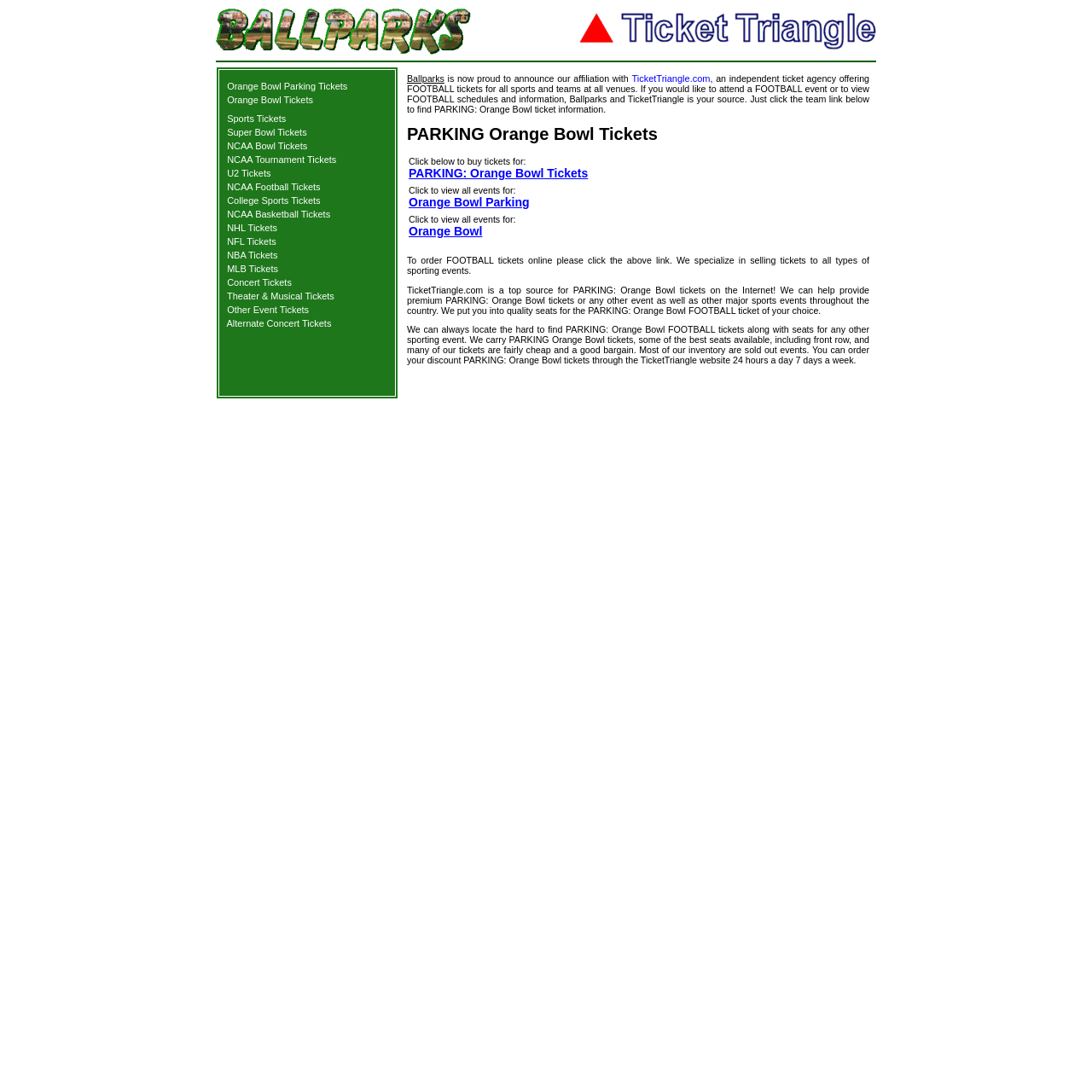Generate a comprehensive caption for the webpage you are viewing.

The webpage is focused on PARKING Orange Bowl Tickets and FOOTBALL Tickets. At the top, there is a logo section with two images: a ballparks logo and a ticket triangle logo, positioned side by side. 

Below the logo section, there is a table with multiple rows, each containing a link to a different type of ticket. The links are arranged in a vertical list, with each link taking up a separate row. The links include Orange Bowl Parking Tickets, Orange Bowl Tickets, Sports Tickets, Super Bowl Tickets, NCAA Bowl Tickets, NCAA Tournament Tickets, U2 Tickets, NCAA Football Tickets, College Sports Tickets, and NCAA Basketball Tickets. The links are centered within their respective rows, with some empty space above and below each link. There are no images or other elements besides the links and logos on the page.